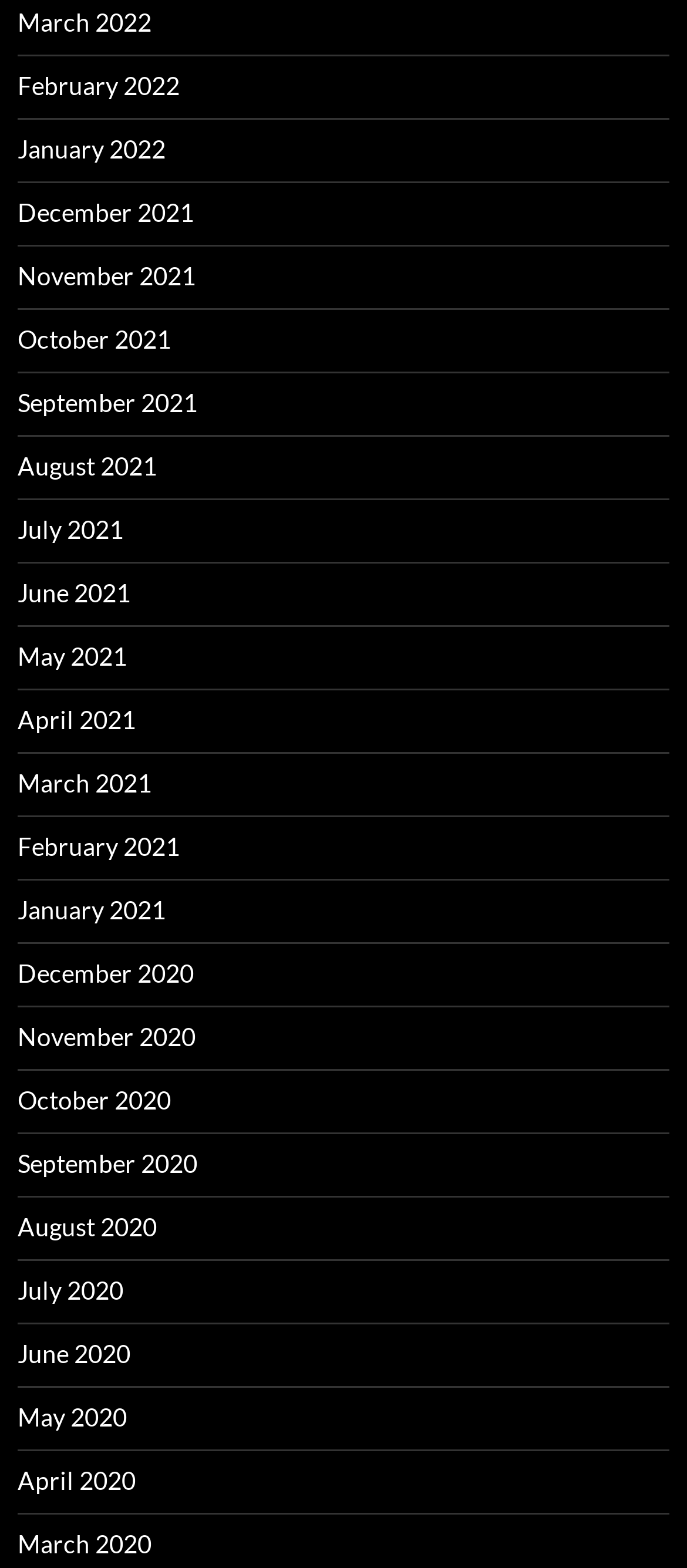Are the months listed in chronological order?
Answer with a single word or short phrase according to what you see in the image.

Yes